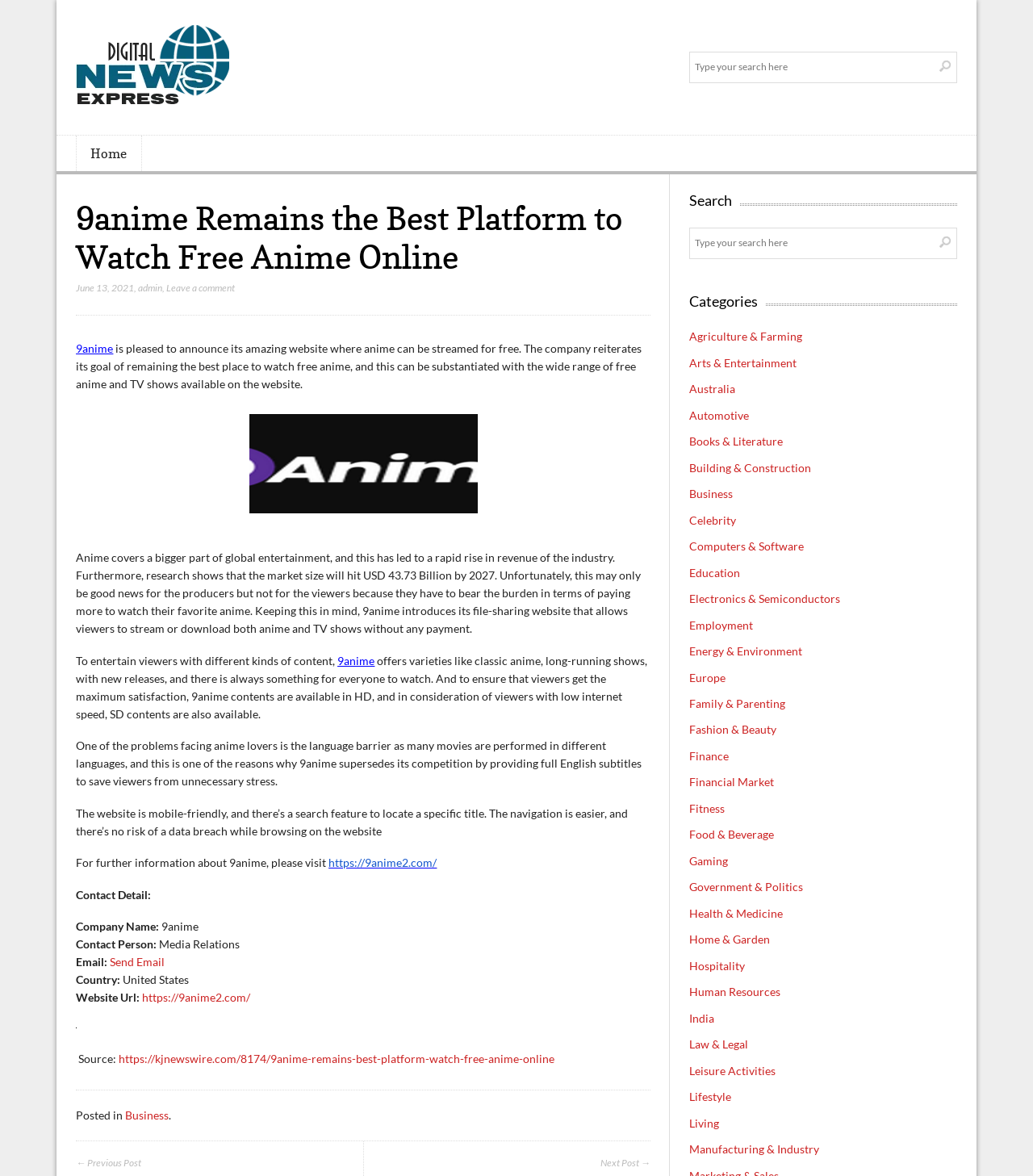Using the elements shown in the image, answer the question comprehensively: What is the purpose of 9anime?

Based on the webpage content, 9anime is a website that allows users to stream free anime and TV shows. The website aims to provide a platform for anime lovers to watch their favorite shows without any payment.